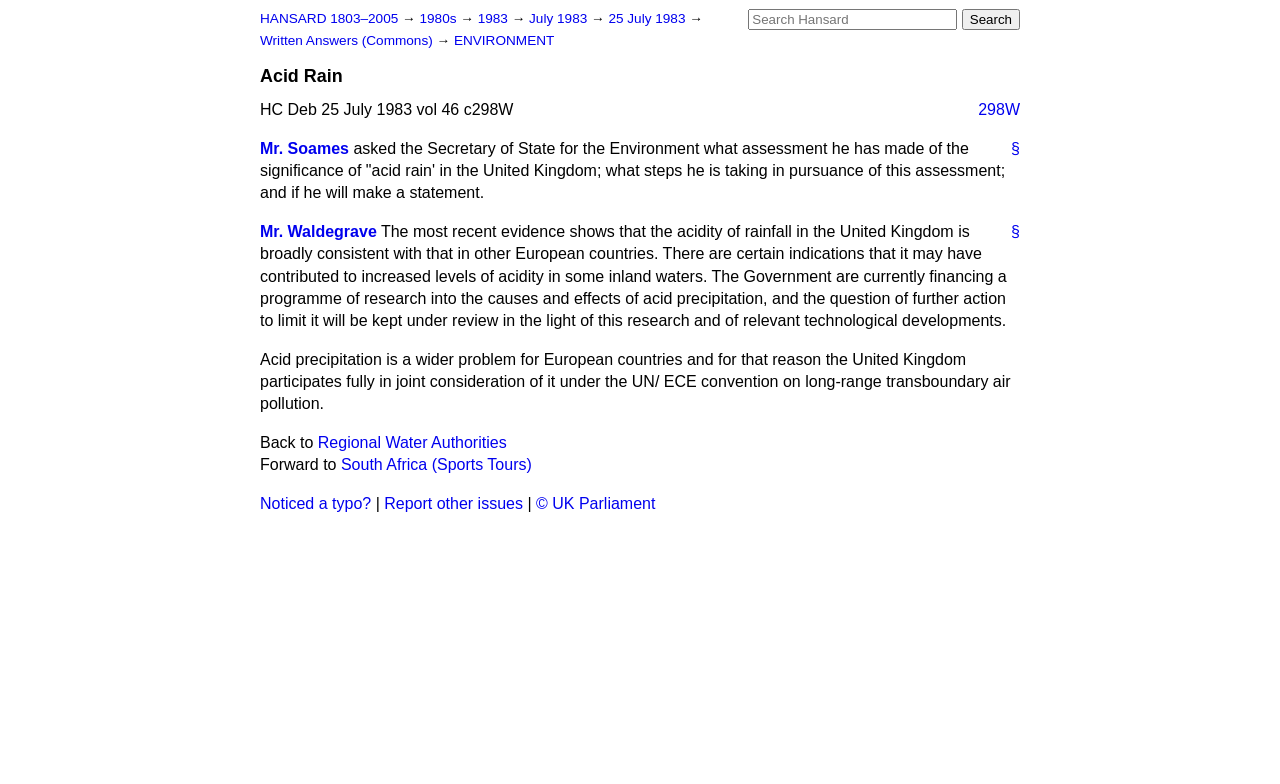Can you find the bounding box coordinates for the element to click on to achieve the instruction: "Go to HANSARD 1803–2005"?

[0.203, 0.014, 0.311, 0.033]